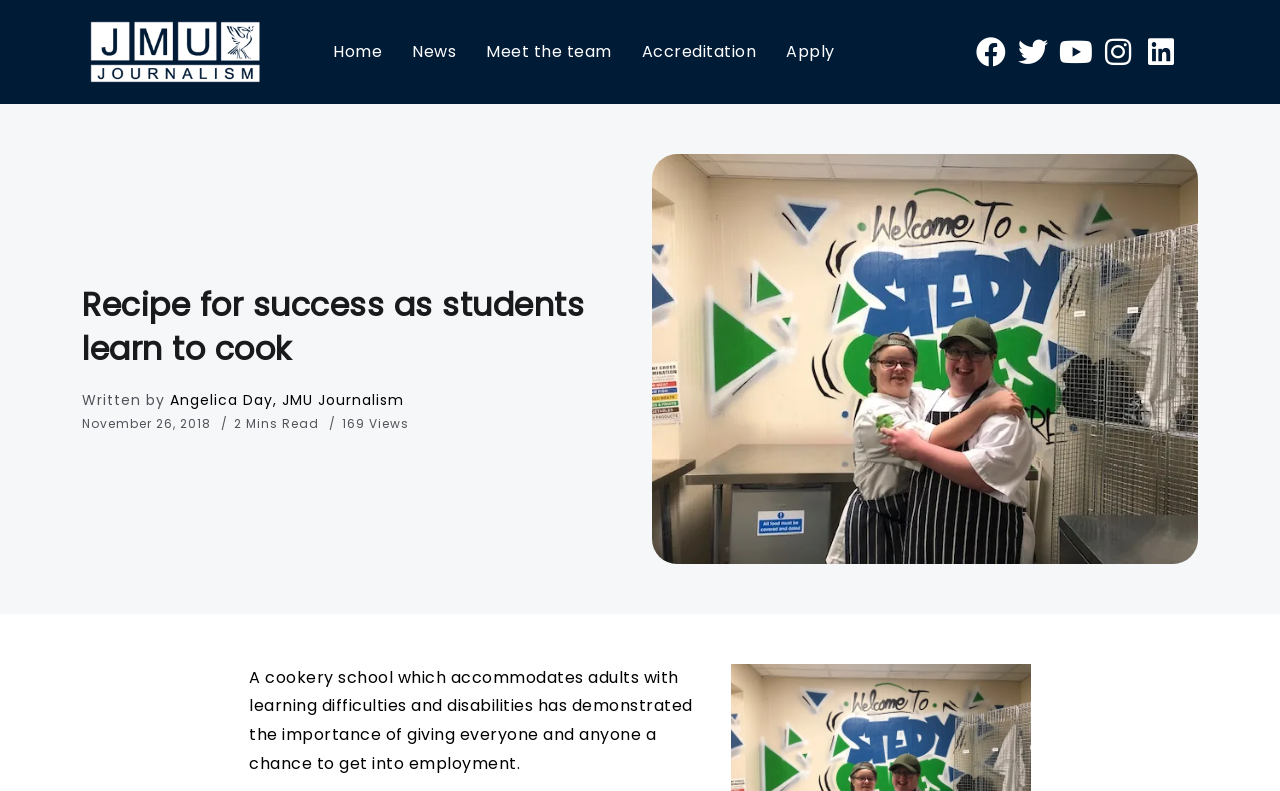Look at the image and give a detailed response to the following question: Who wrote the article?

The author of the article can be found below the main heading, where it says 'Written by Angelica Day, JMU Journalism'.